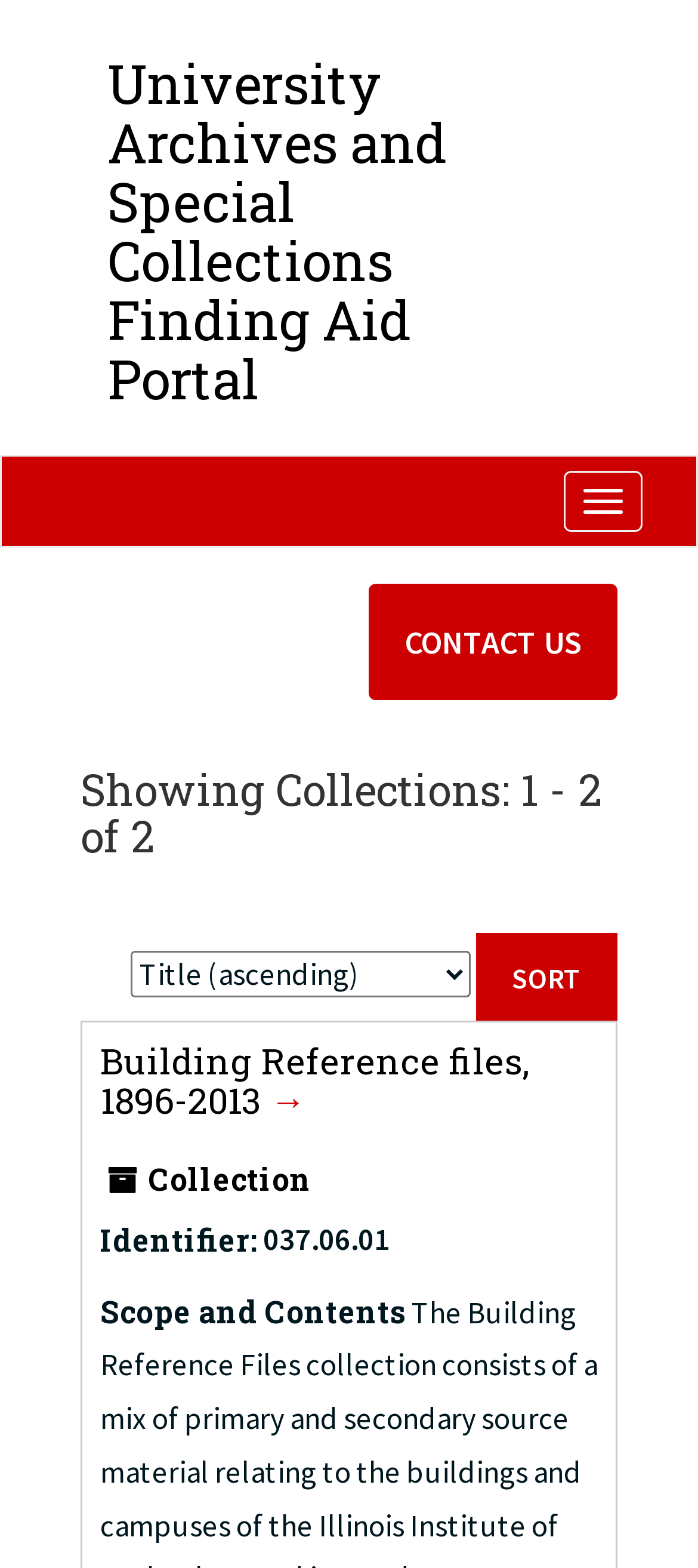Find the bounding box of the element with the following description: "Toggle navigation". The coordinates must be four float numbers between 0 and 1, formatted as [left, top, right, bottom].

[0.808, 0.3, 0.921, 0.339]